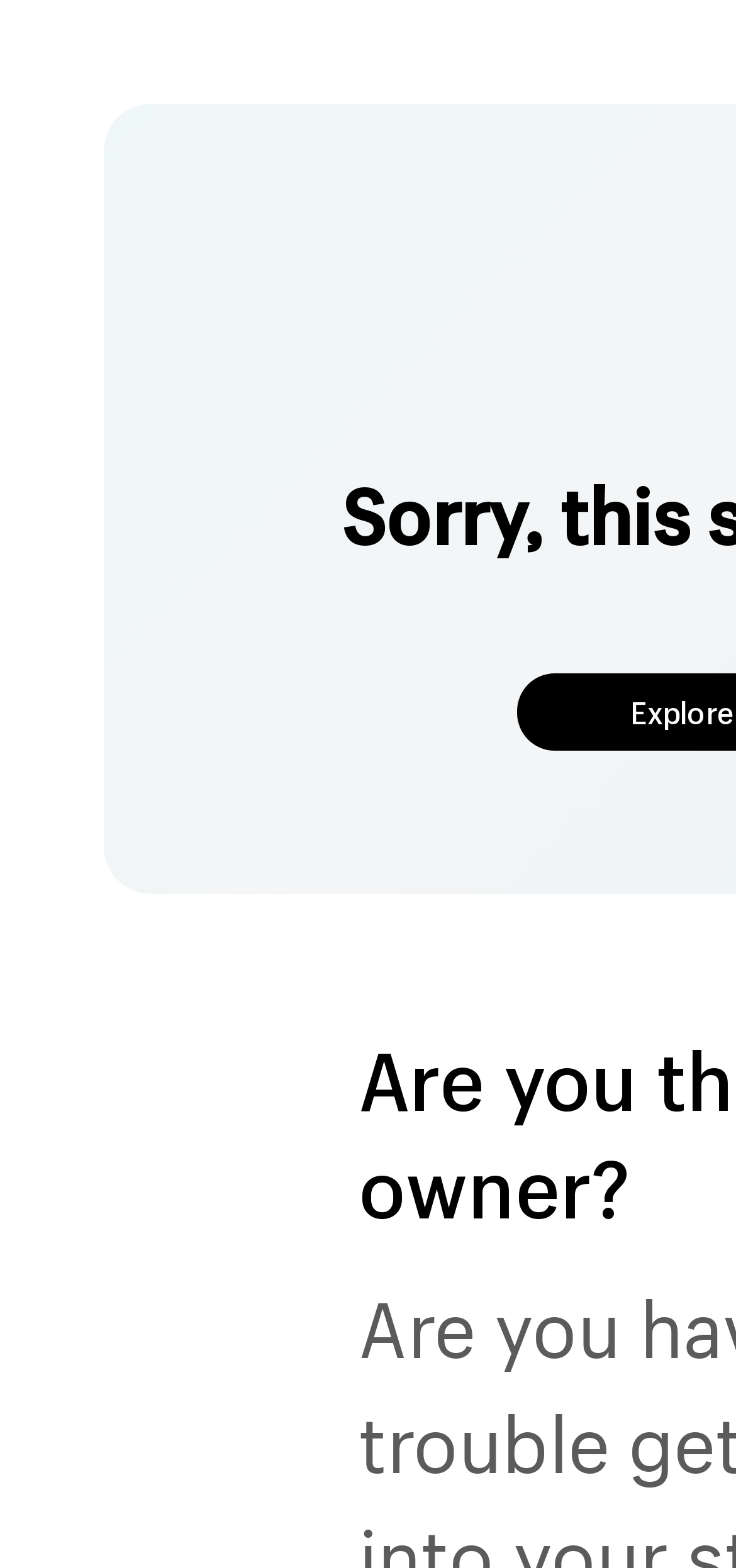Extract the heading text from the webpage.

Sorry, this store is currently unavailable.